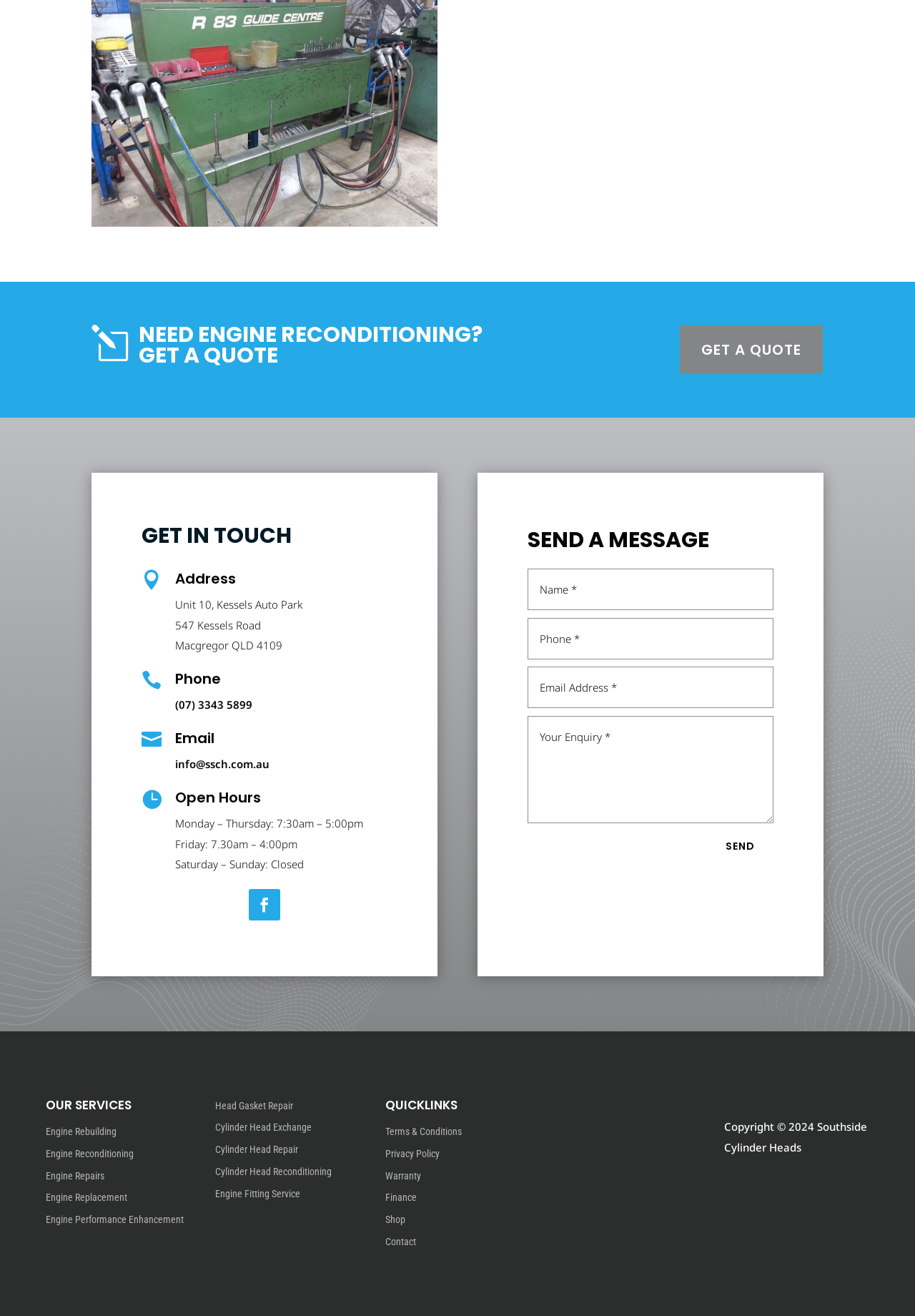What is the company's email address?
Based on the screenshot, provide a one-word or short-phrase response.

info@ssch.com.au